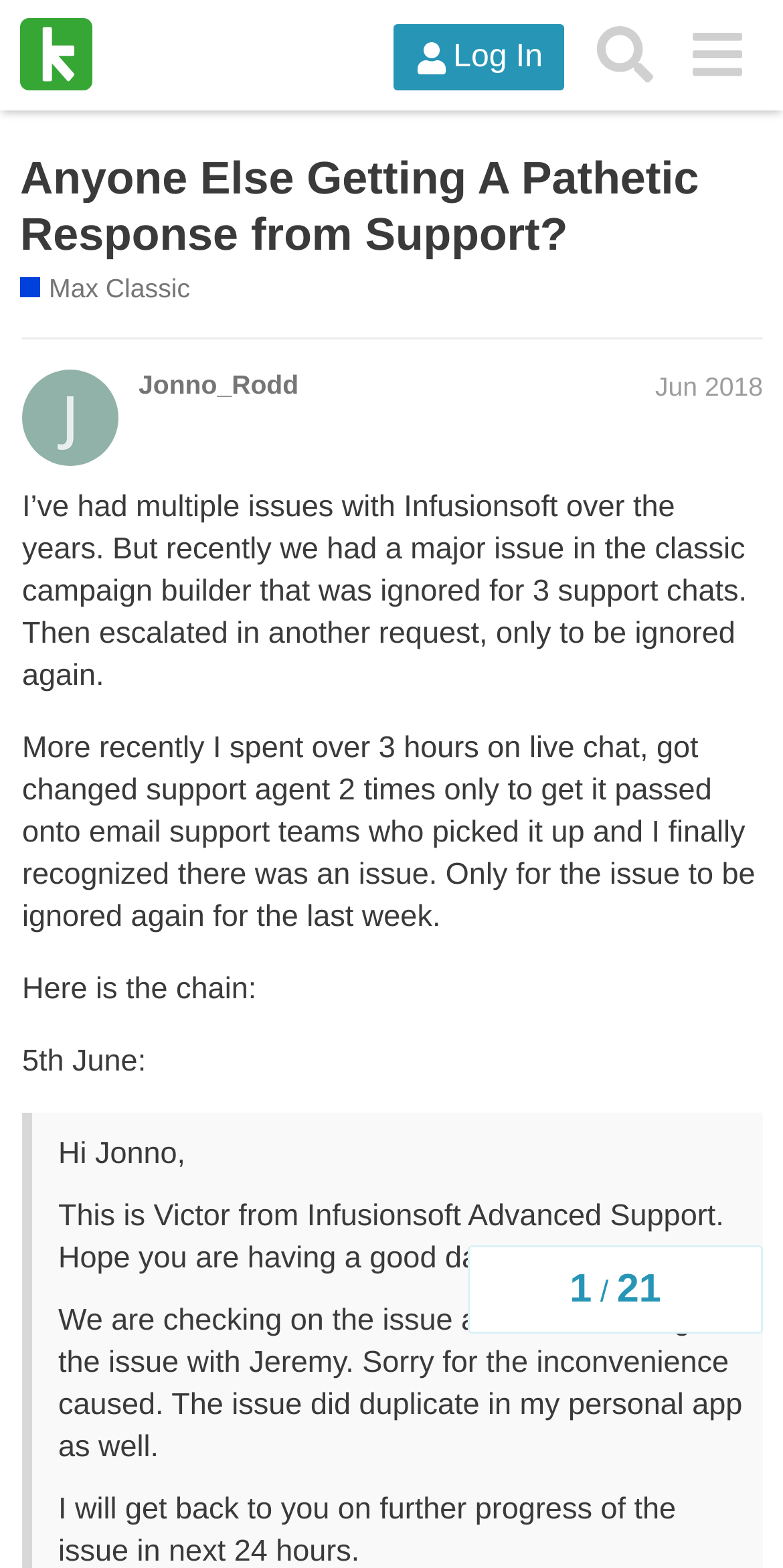Extract the bounding box coordinates for the HTML element that matches this description: "Max Classic". The coordinates should be four float numbers between 0 and 1, i.e., [left, top, right, bottom].

[0.026, 0.173, 0.243, 0.196]